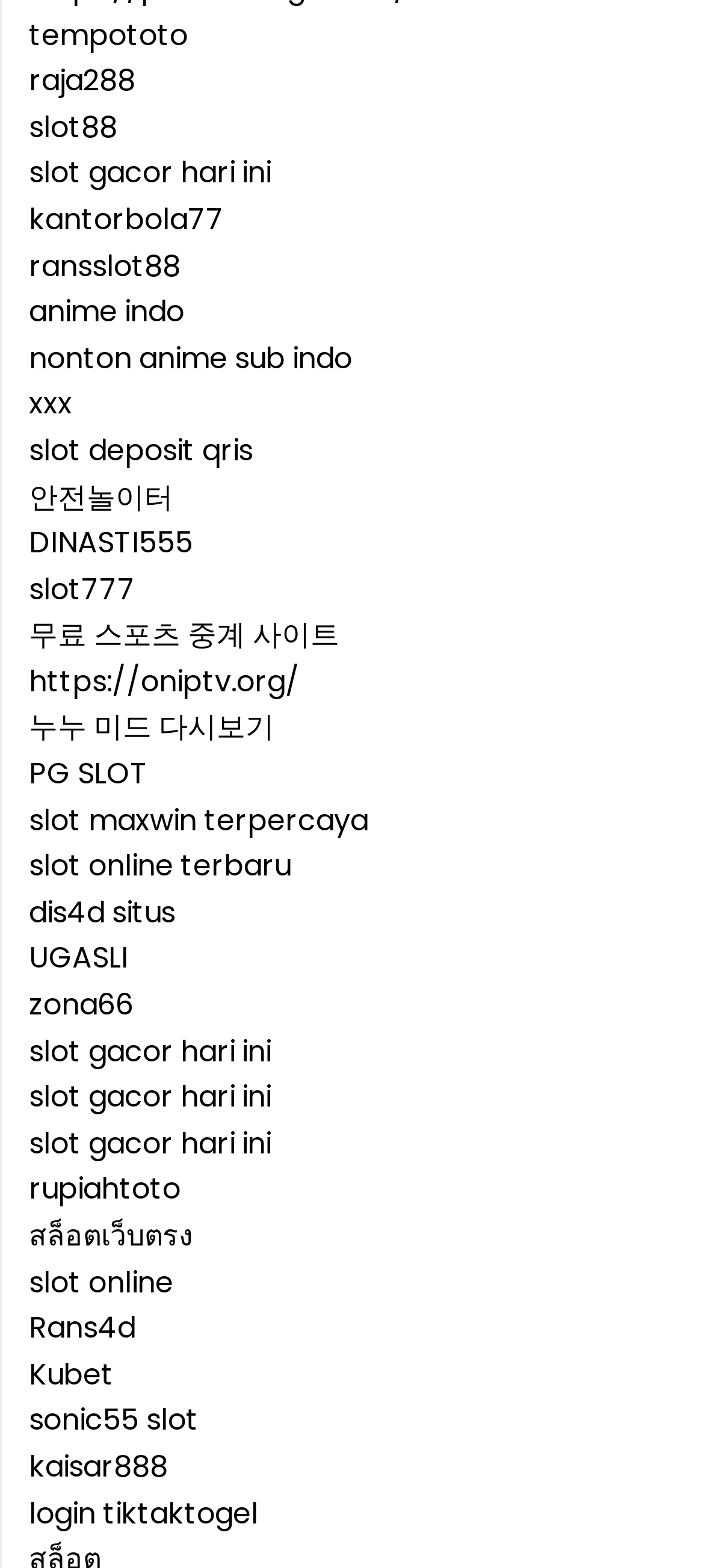Please determine the bounding box coordinates for the element that should be clicked to follow these instructions: "View Guides and Tutorials".

None